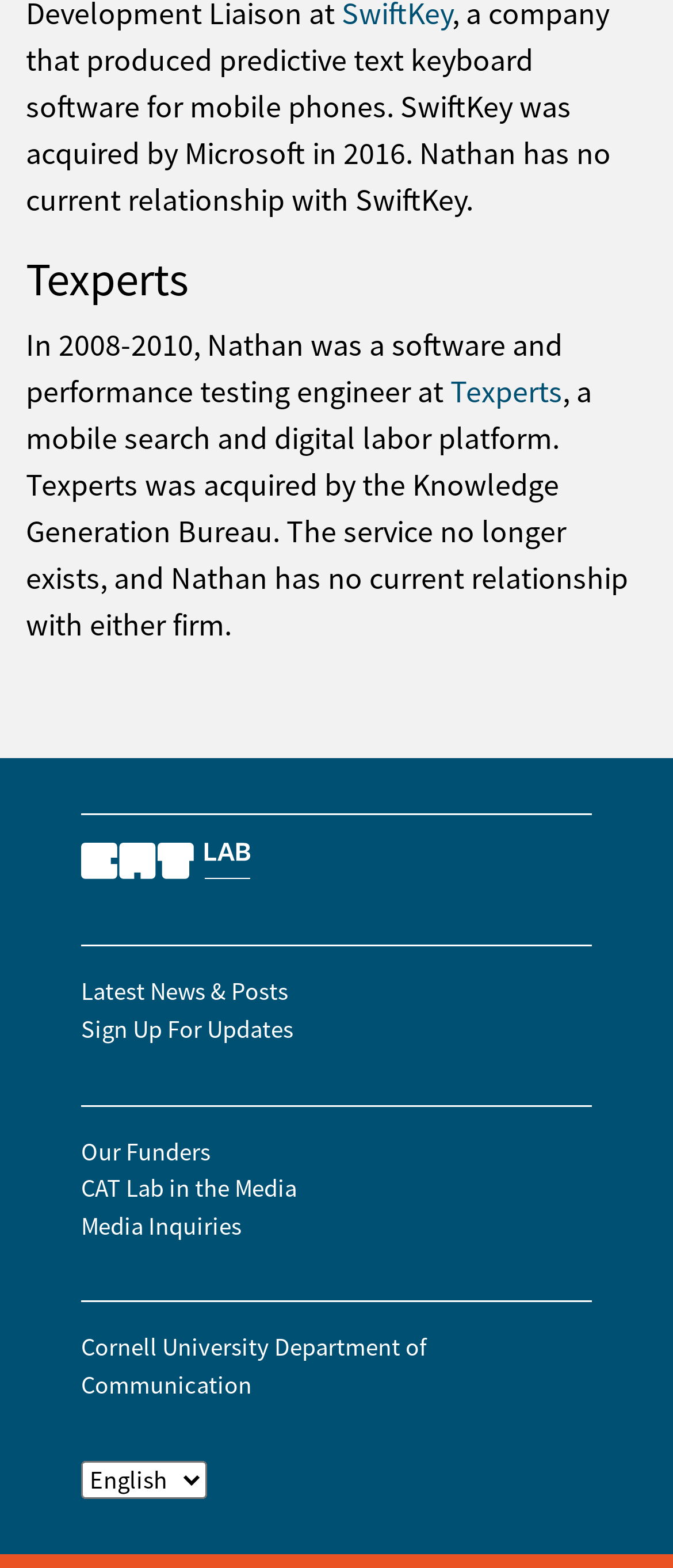Determine the bounding box coordinates of the area to click in order to meet this instruction: "Read the latest news and posts".

[0.121, 0.623, 0.428, 0.642]